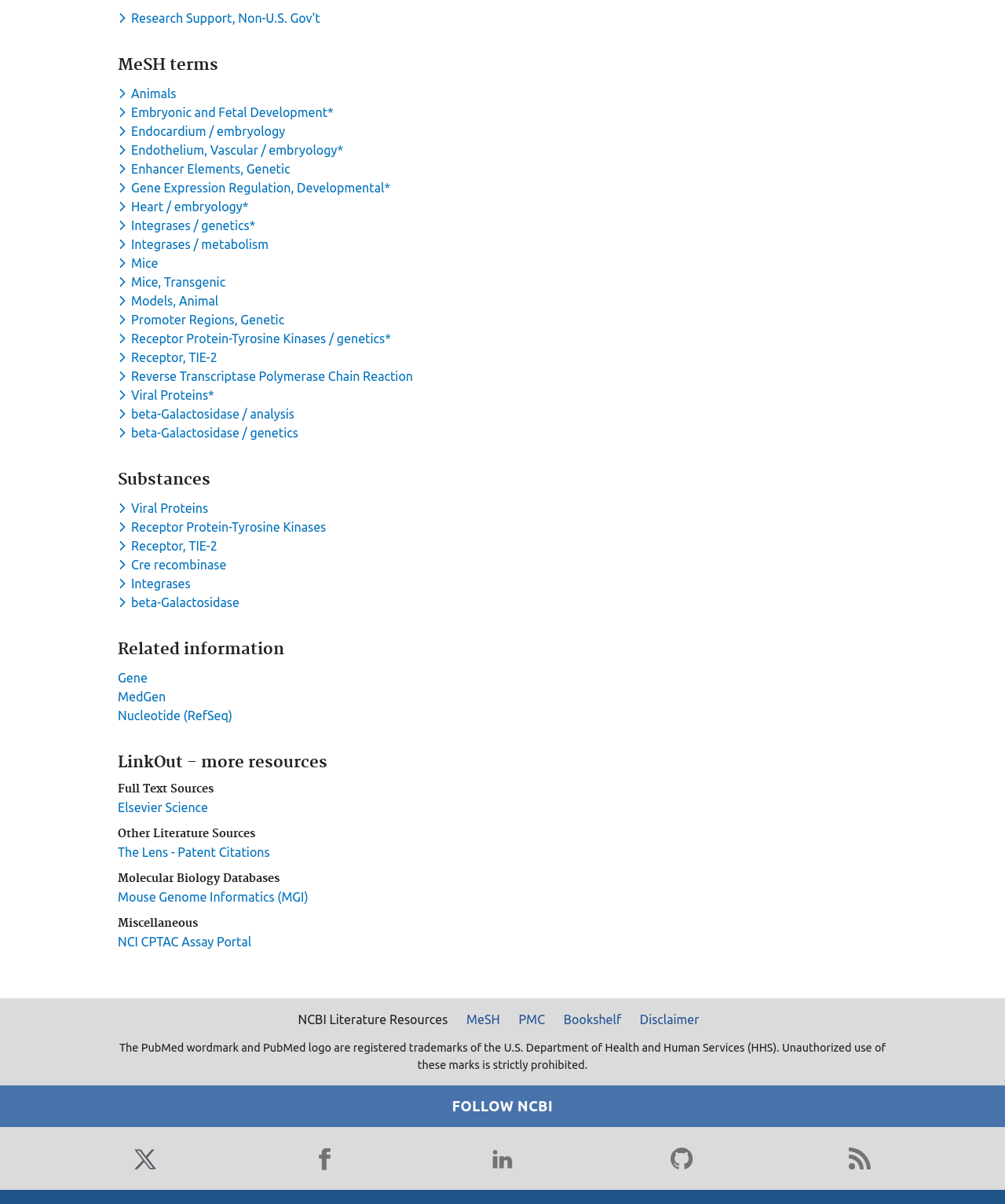What is the first MeSH term listed?
Based on the image, provide your answer in one word or phrase.

MeSH terms